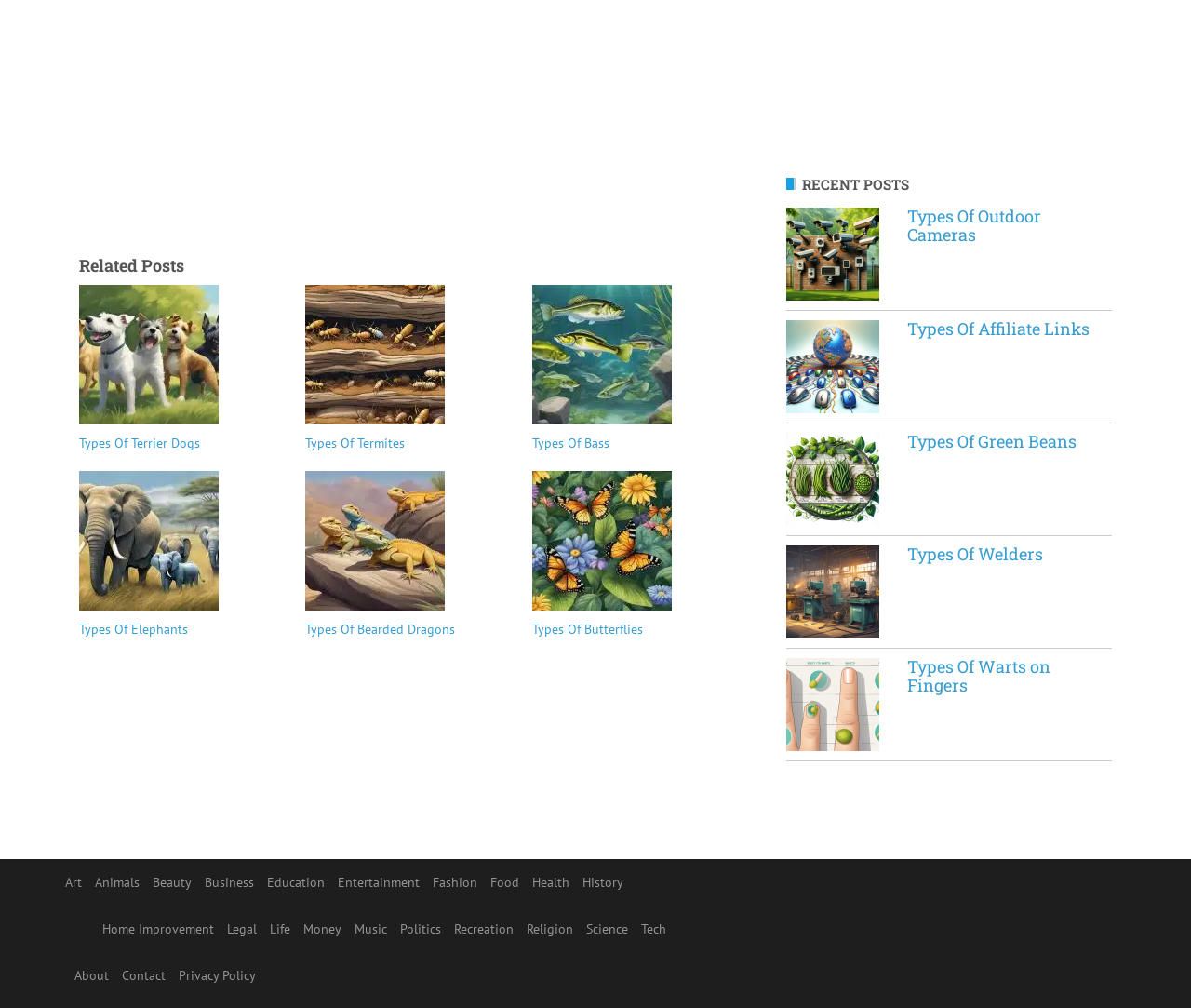Please identify the bounding box coordinates of the clickable region that I should interact with to perform the following instruction: "Click on 'Types Of Terrier Dogs'". The coordinates should be expressed as four float numbers between 0 and 1, i.e., [left, top, right, bottom].

[0.066, 0.342, 0.184, 0.359]